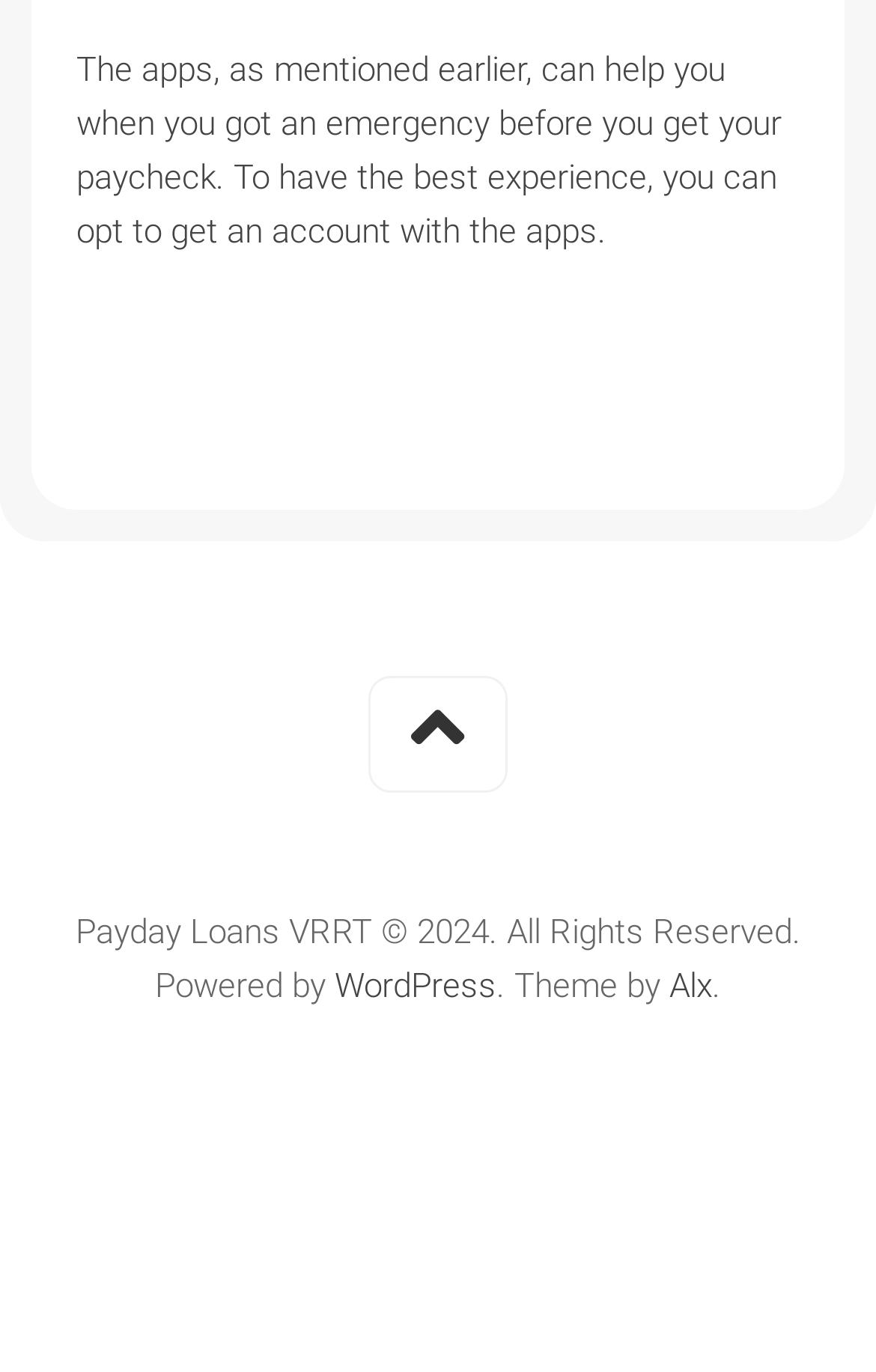Determine the bounding box coordinates of the UI element described by: "WordPress".

[0.382, 0.704, 0.567, 0.734]